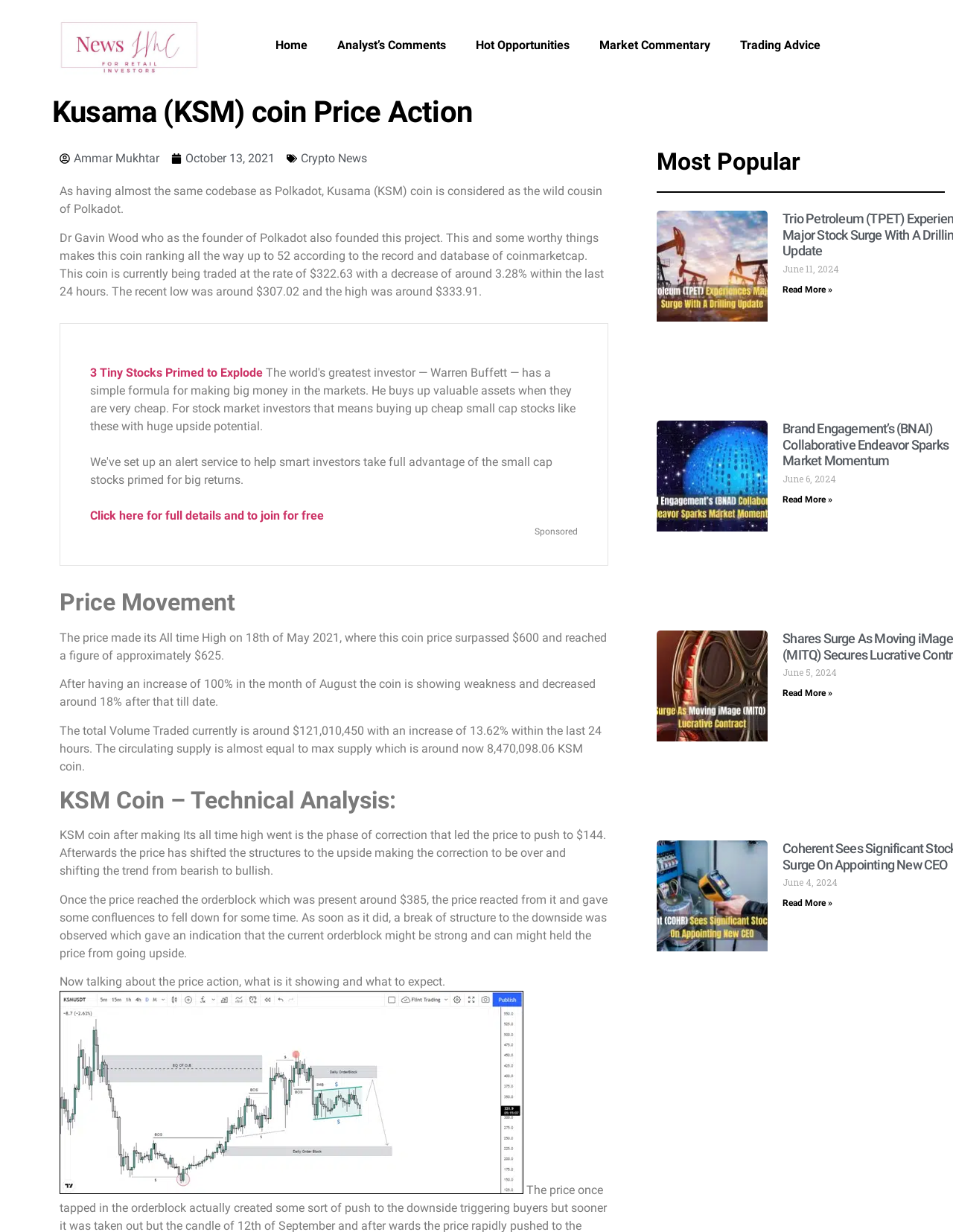Extract the text of the main heading from the webpage.

Kusama (KSM) coin Price Action